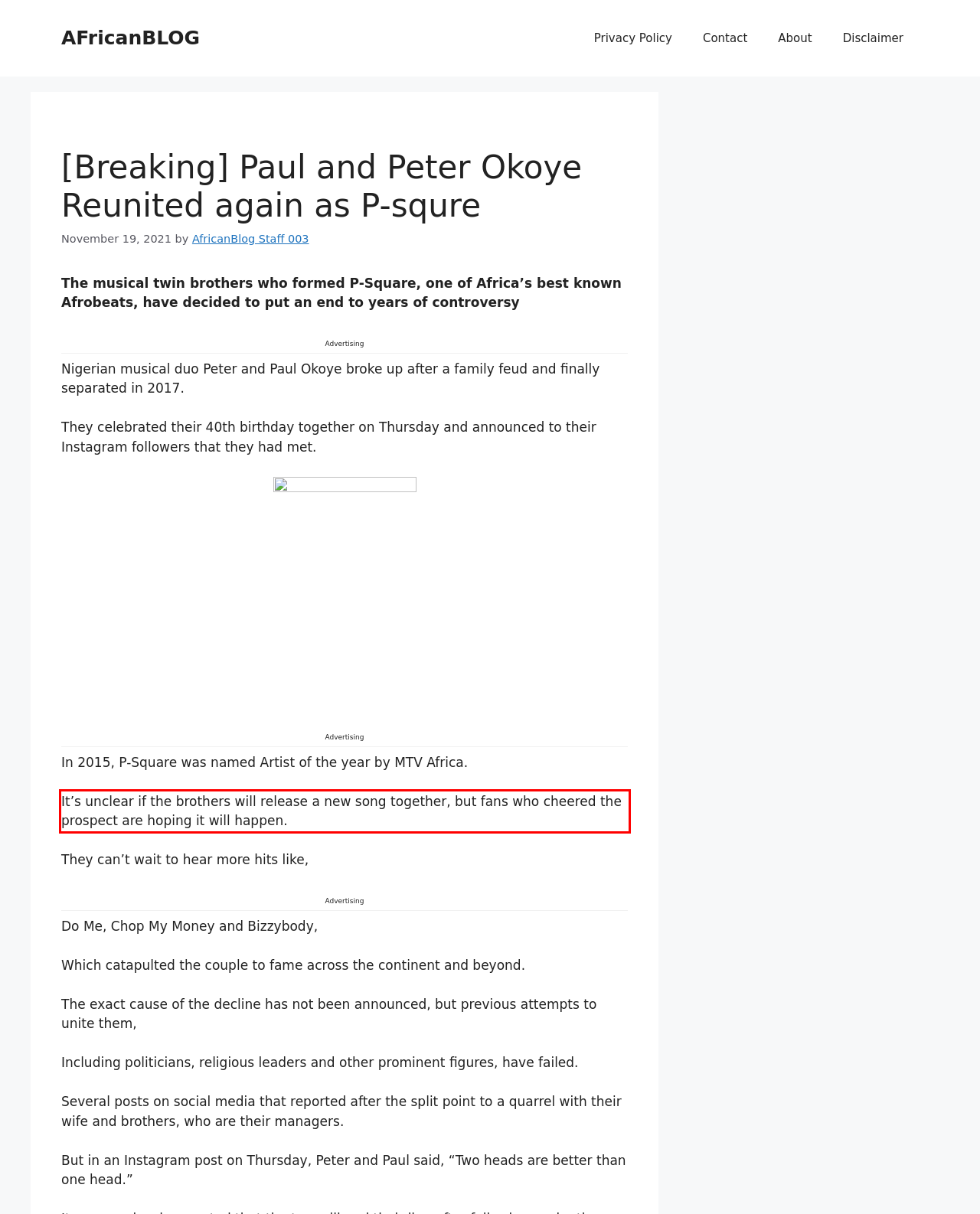You are provided with a screenshot of a webpage that includes a UI element enclosed in a red rectangle. Extract the text content inside this red rectangle.

It’s unclear if the brothers will release a new song together, but fans who cheered the prospect are hoping it will happen.